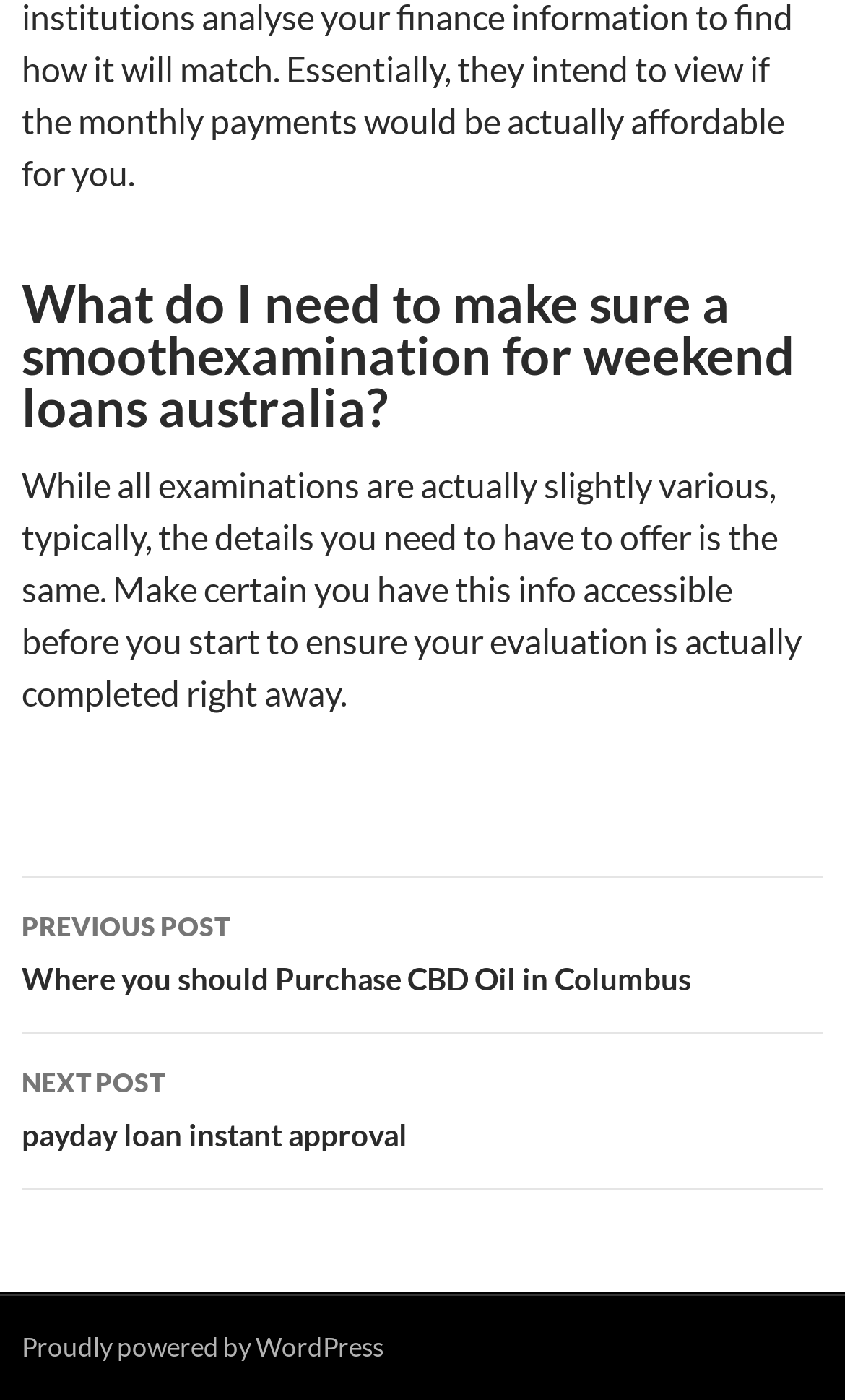What type of oil is mentioned in the previous post?
Kindly answer the question with as much detail as you can.

The previous post is linked at the bottom of the webpage, and its title is 'Where you should Purchase CBD Oil in Columbus'. This implies that the previous post is about CBD Oil.